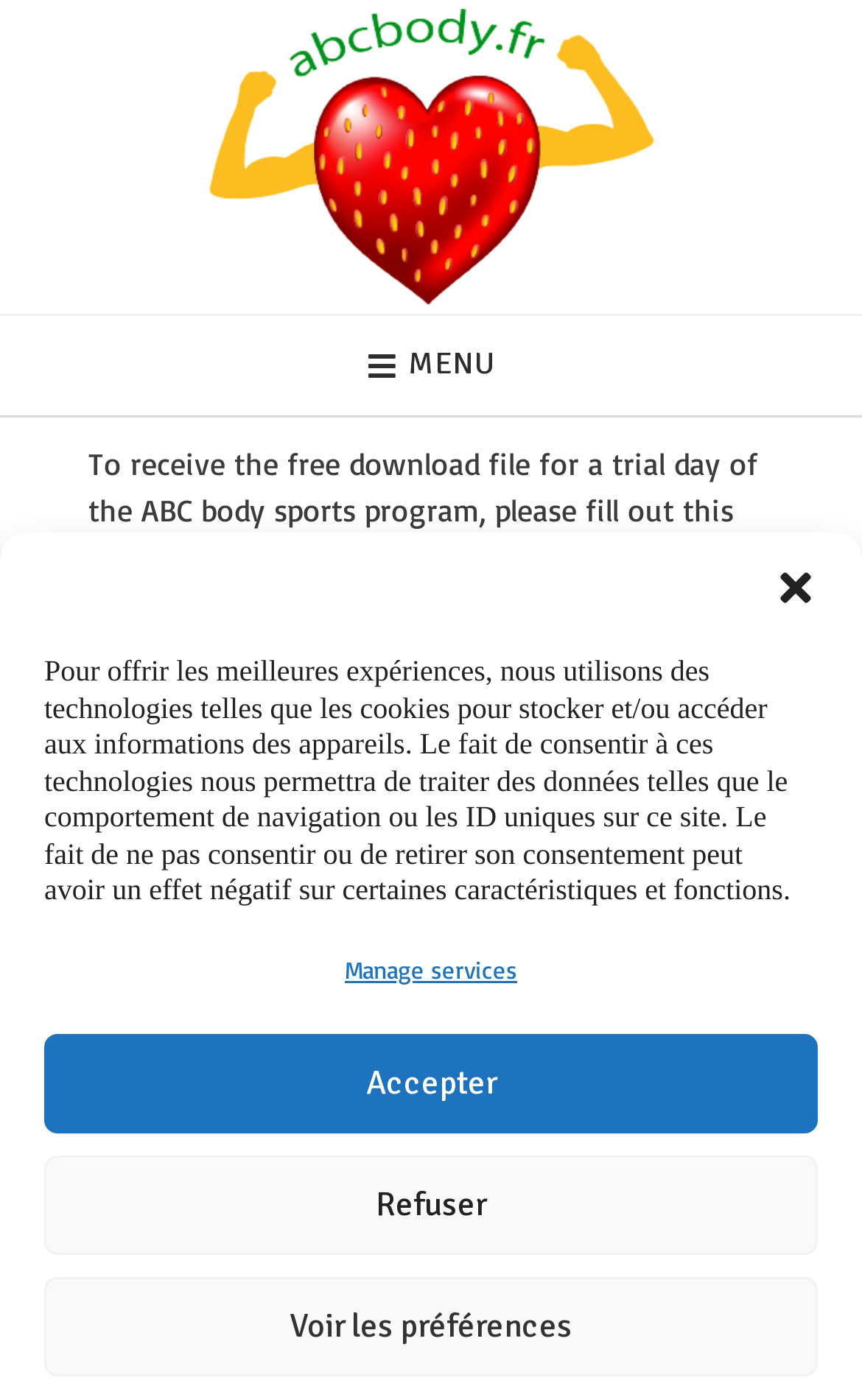What is the name of the sports program being offered?
Using the information from the image, give a concise answer in one word or a short phrase.

ABC body sports program